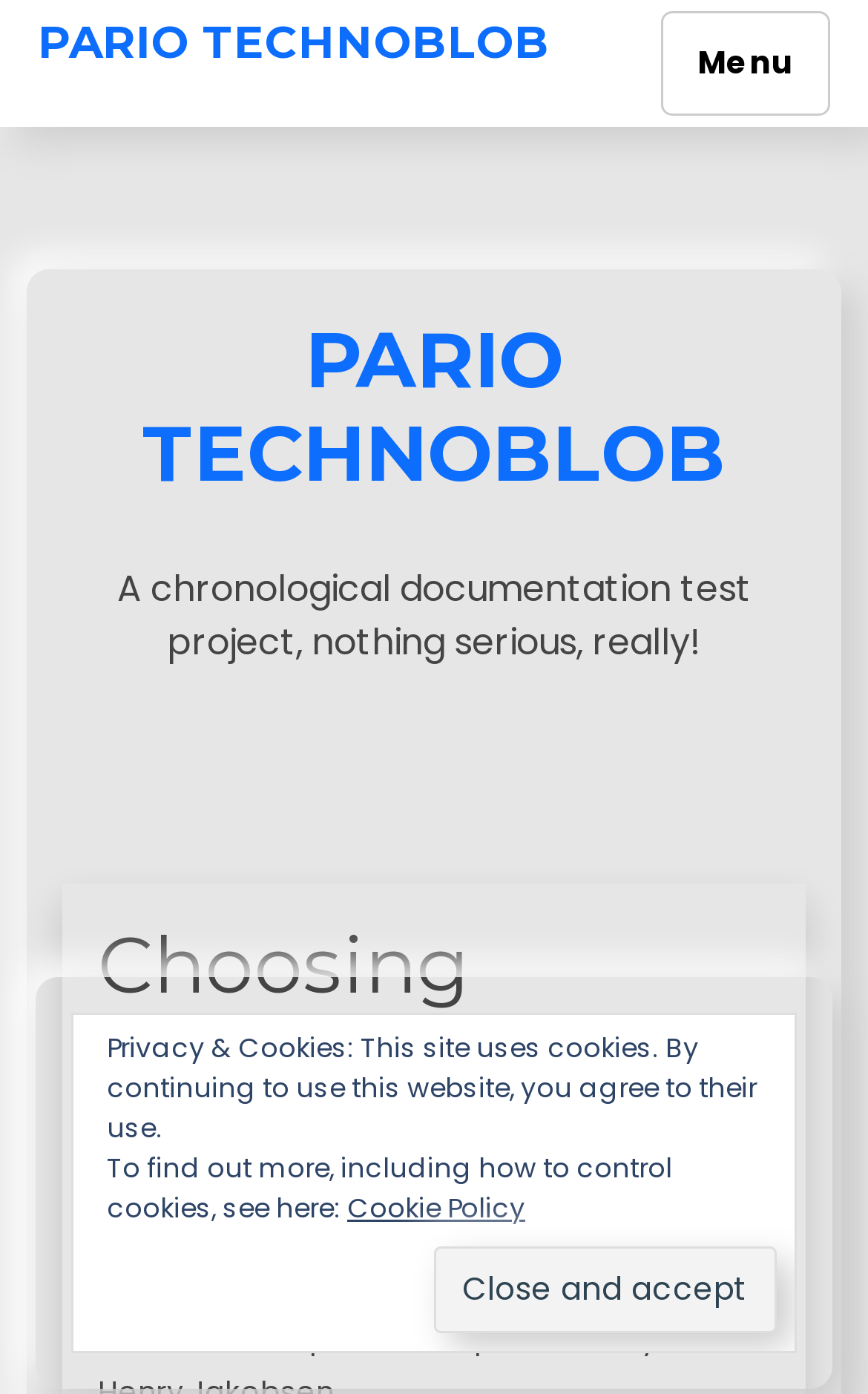Find the bounding box of the UI element described as: "Menu". The bounding box coordinates should be given as four float values between 0 and 1, i.e., [left, top, right, bottom].

[0.762, 0.008, 0.956, 0.083]